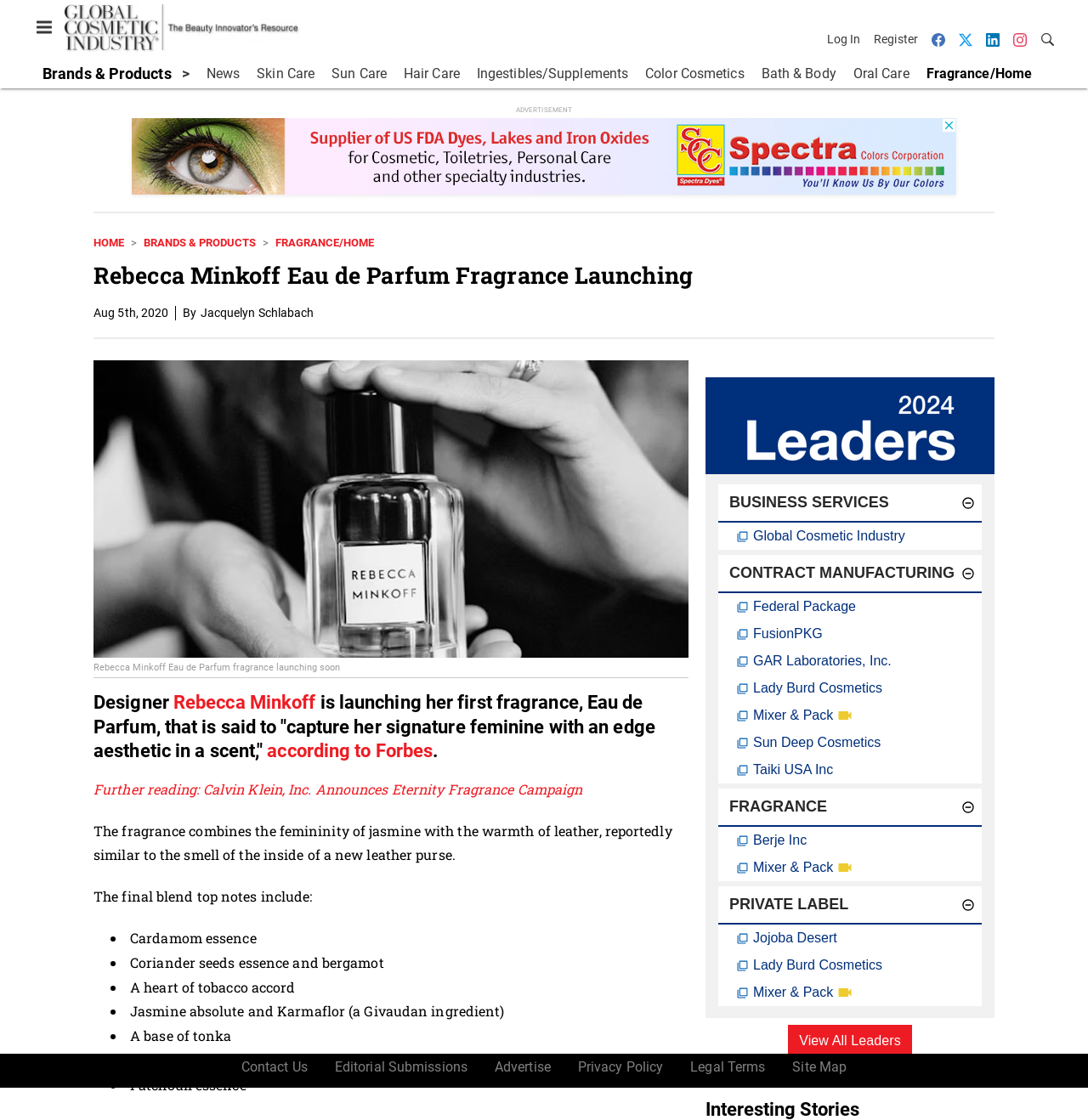What is the logo of the website?
Look at the screenshot and give a one-word or phrase answer.

Global Cosmetic Industry Logo